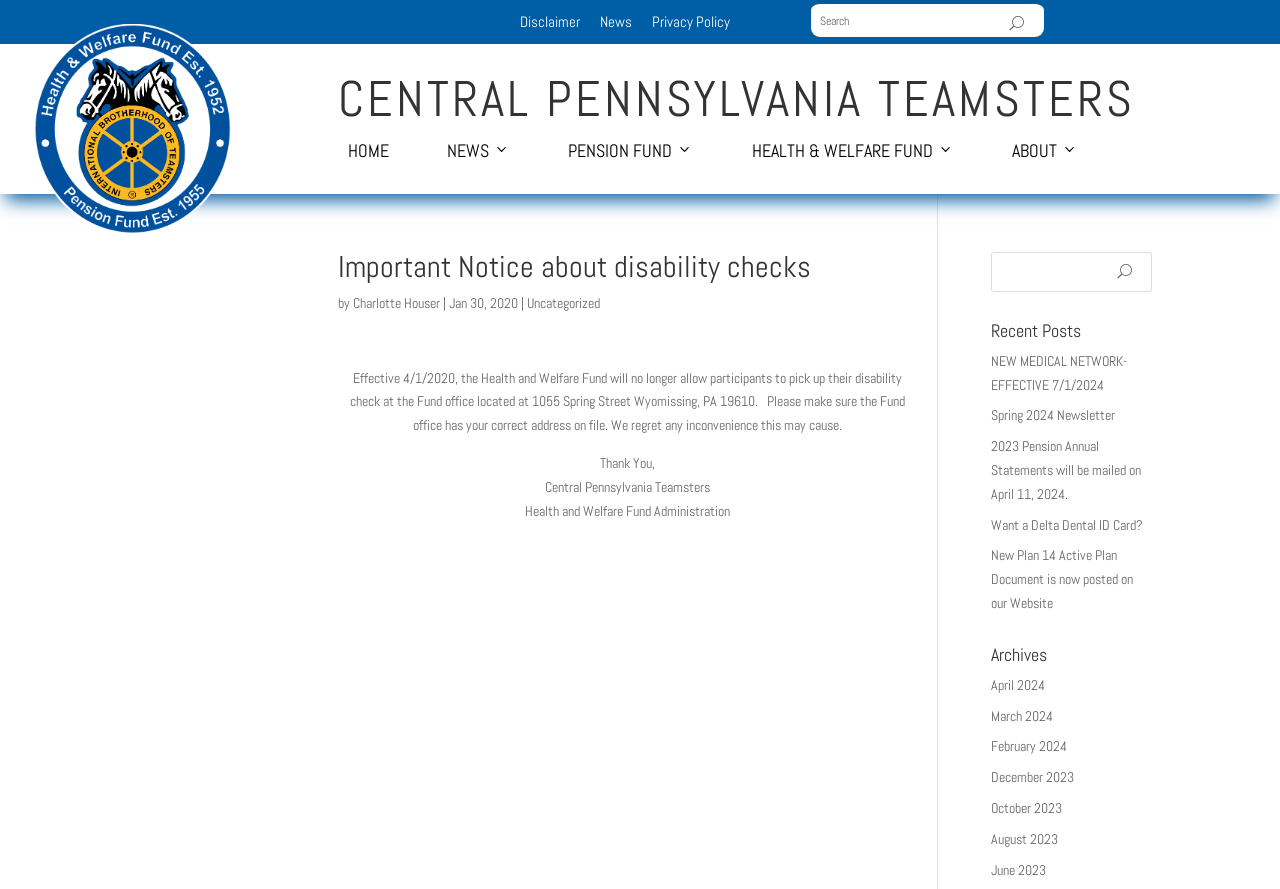What type of fund is mentioned in the article?
Kindly offer a detailed explanation using the data available in the image.

I found the answer by reading the article which mentions the 'Health and Welfare Fund' and its policy change regarding disability checks.